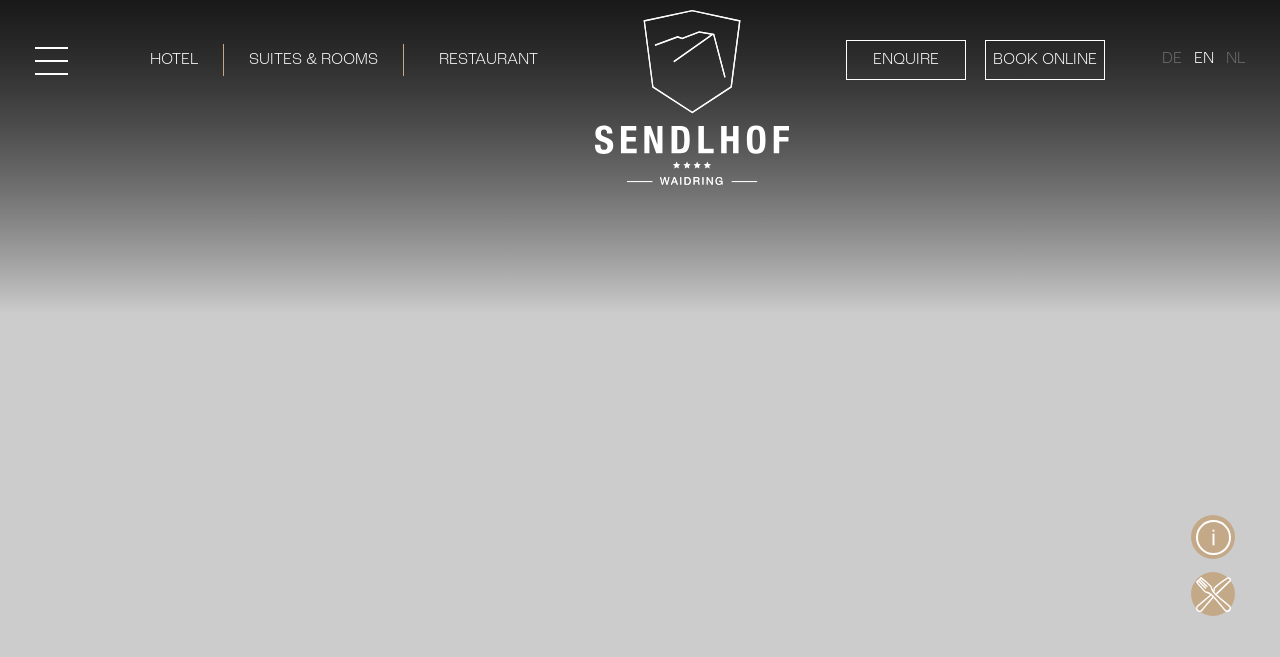Identify the bounding box for the UI element that is described as follows: "Suites & Rooms".

[0.175, 0.067, 0.316, 0.116]